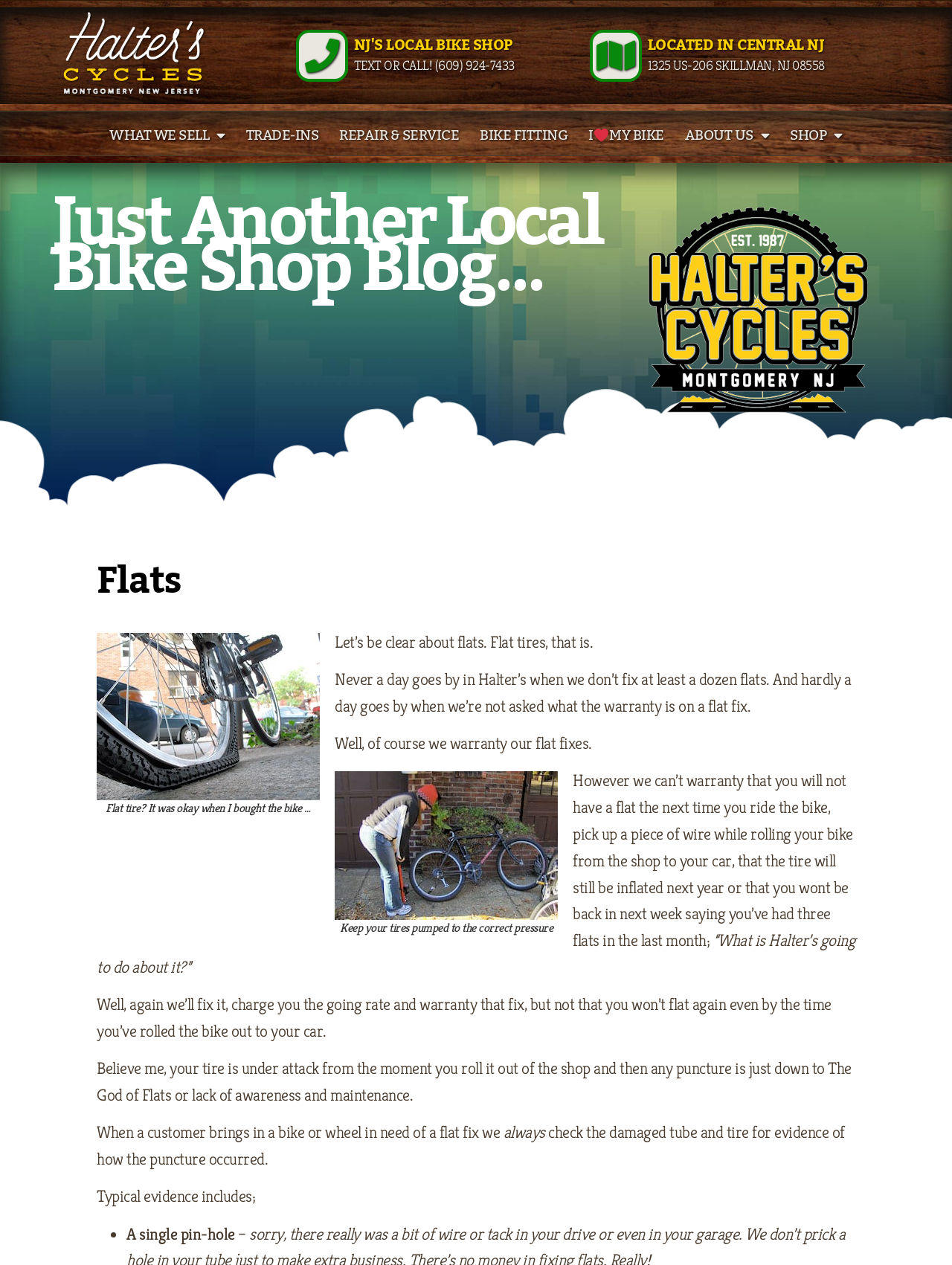What is the main topic of the webpage?
Provide an in-depth and detailed answer to the question.

The main topic of the webpage can be inferred from the heading 'Flats' and the subsequent text, which discusses flat tires and the shop's policy on fixing them. The webpage appears to be a blog post or article about flats and how the shop handles them.